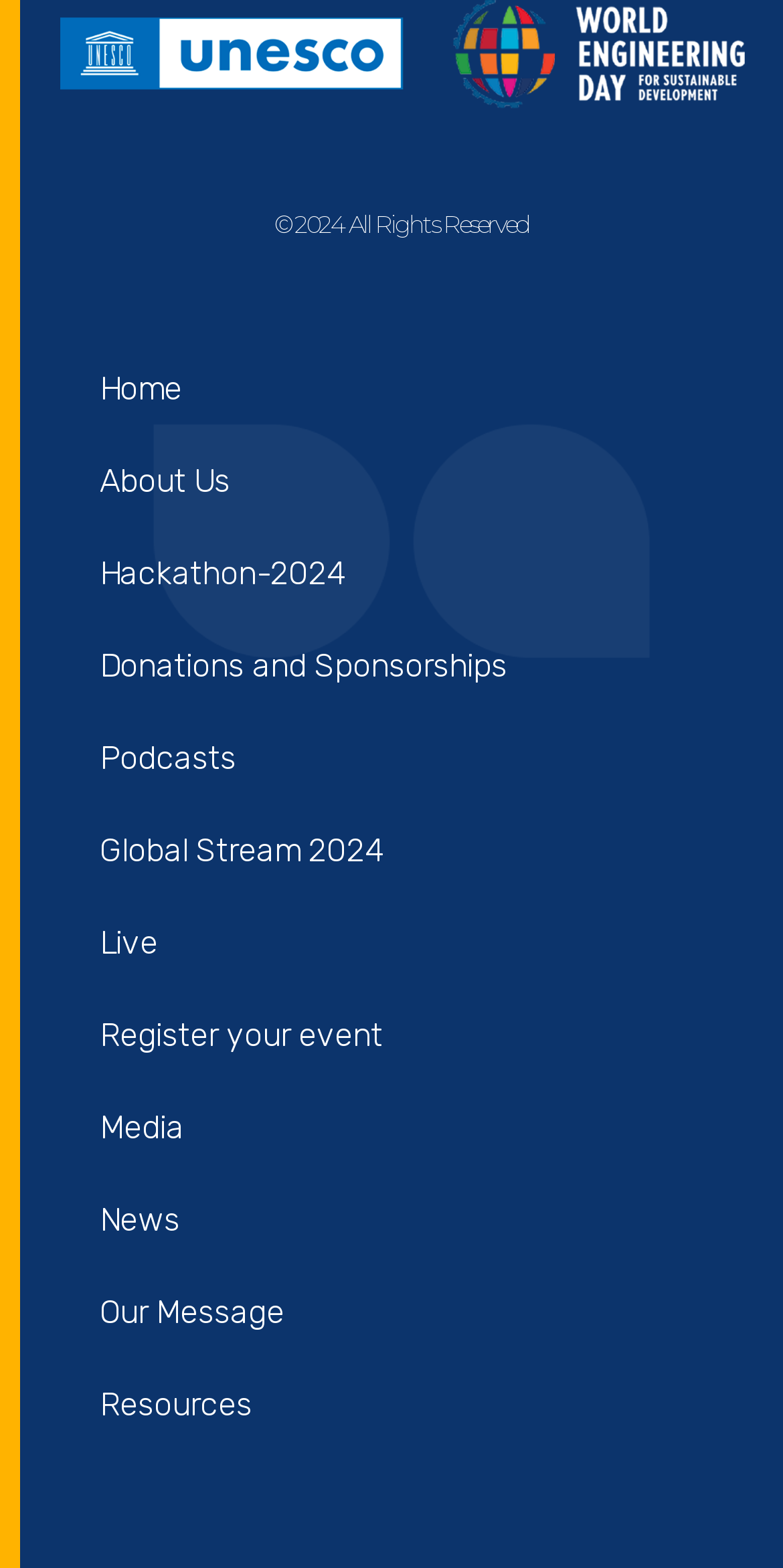Answer the following in one word or a short phrase: 
Is there a link to a podcast?

Yes